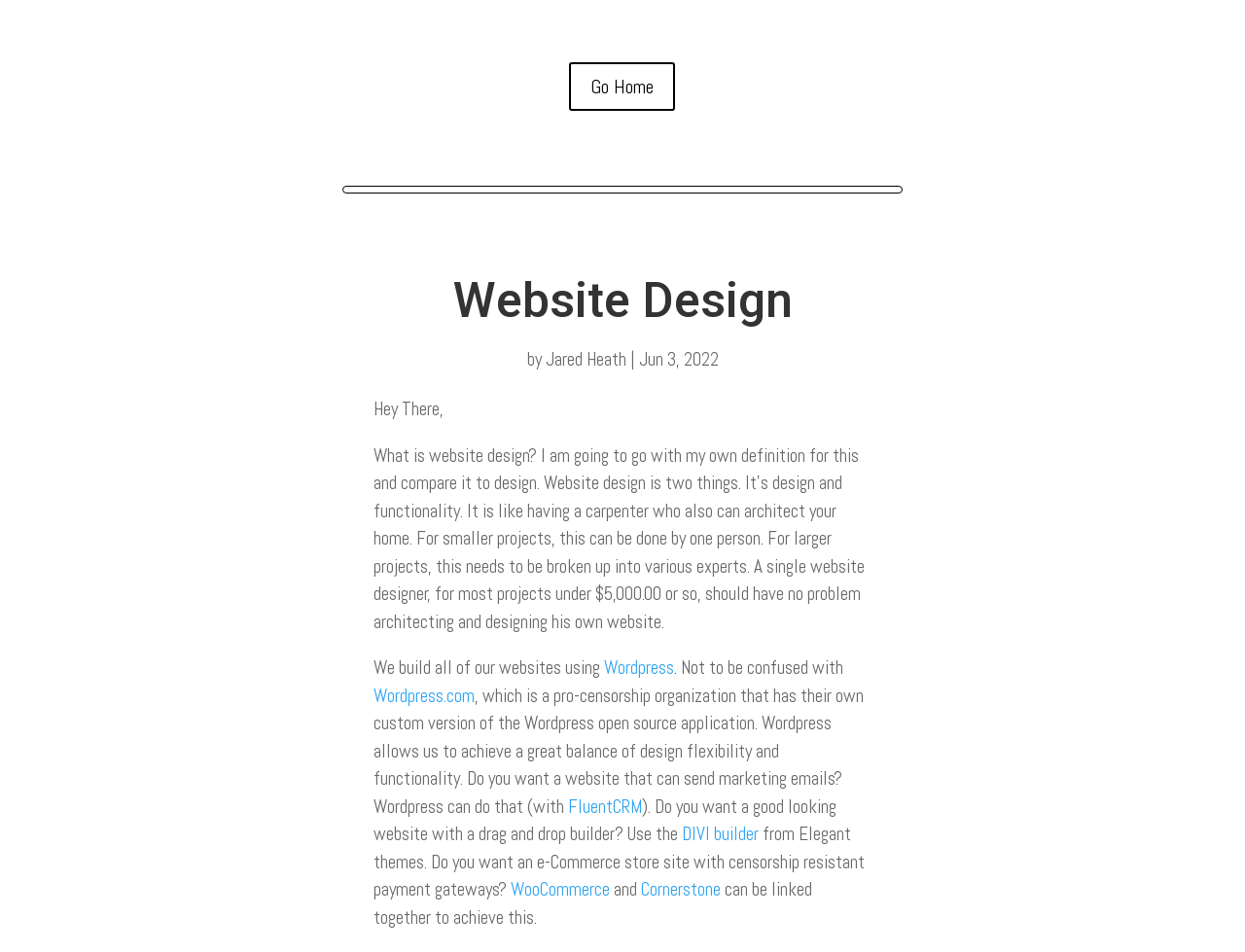Identify the bounding box coordinates of the clickable region to carry out the given instruction: "Visit Jared Heath's page".

[0.438, 0.365, 0.503, 0.39]